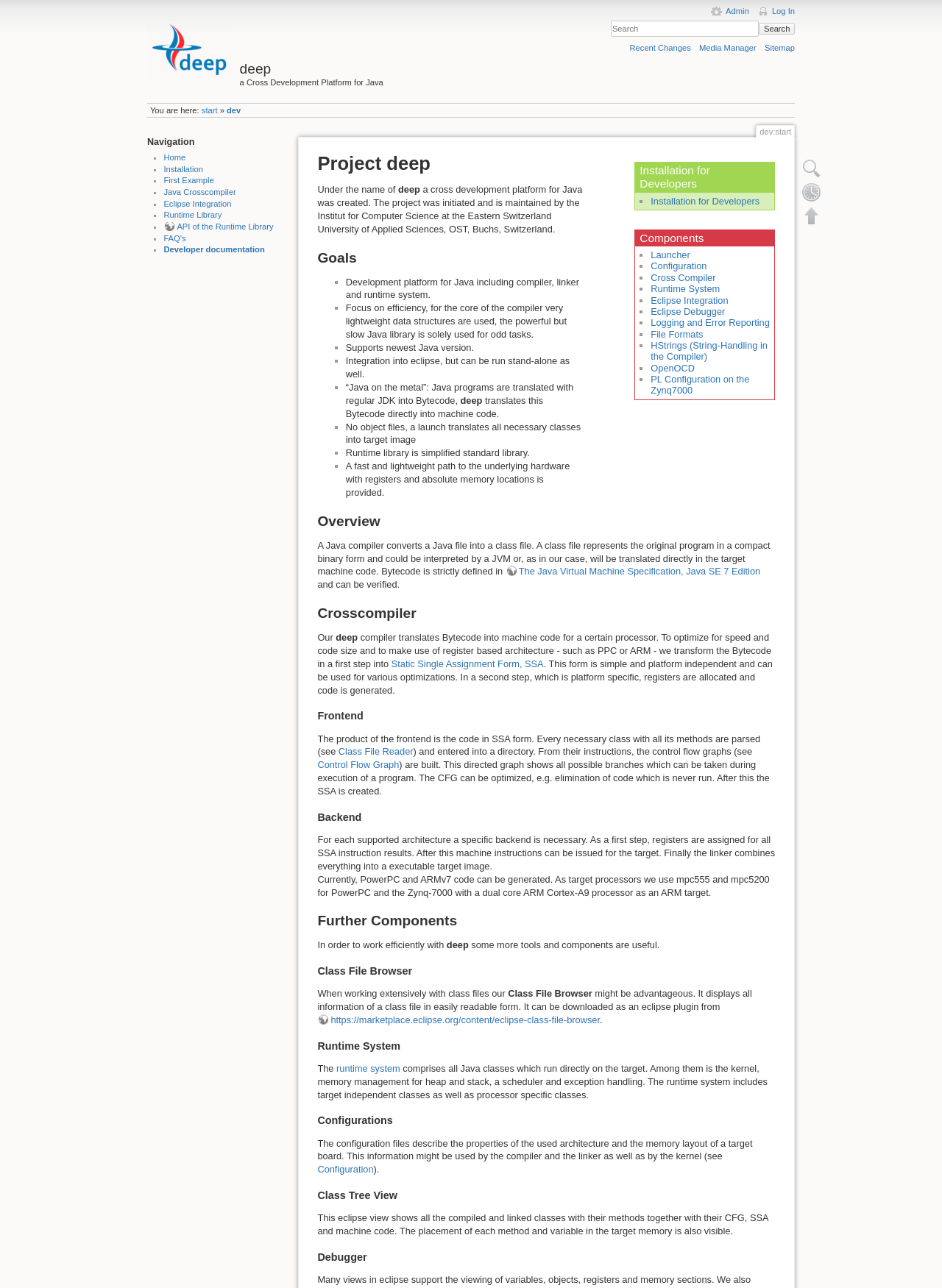Describe all significant elements and features of the webpage.

The webpage is about a cross-development platform for Java called "deep". At the top, there is a heading "deep" with a link to it, and a search bar with a button to the right. Below the search bar, there are links to "Admin", "Log In", "Recent Changes", "Media Manager", and "Sitemap".

To the left, there is a navigation menu with links to "Home", "Installation", "First Example", "Java Crosscompiler", "Eclipse Integration", "Runtime Library", "API of the Runtime Library", "FAQ's", and "Developer documentation". Each link is preceded by a list marker.

In the main content area, there is a heading "Project deep" followed by a paragraph of text describing the project. Below this, there is a heading "Goals" with a list of bullet points describing the goals of the project, including developing a platform for Java, focusing on efficiency, supporting the latest Java version, and integrating with Eclipse.

Further down, there is a section with a heading "Installation for Developers" with a link to it, and a section with a heading "Components" with links to "Launcher", "Configuration", "Cross Compiler", "Runtime System", "Eclipse Integration", "Eclipse Debugger", "Logging and Error Reporting", and "File Formats". Each link is preceded by a list marker.

Throughout the page, there are various headings, links, and paragraphs of text providing information about the "deep" project and its features.